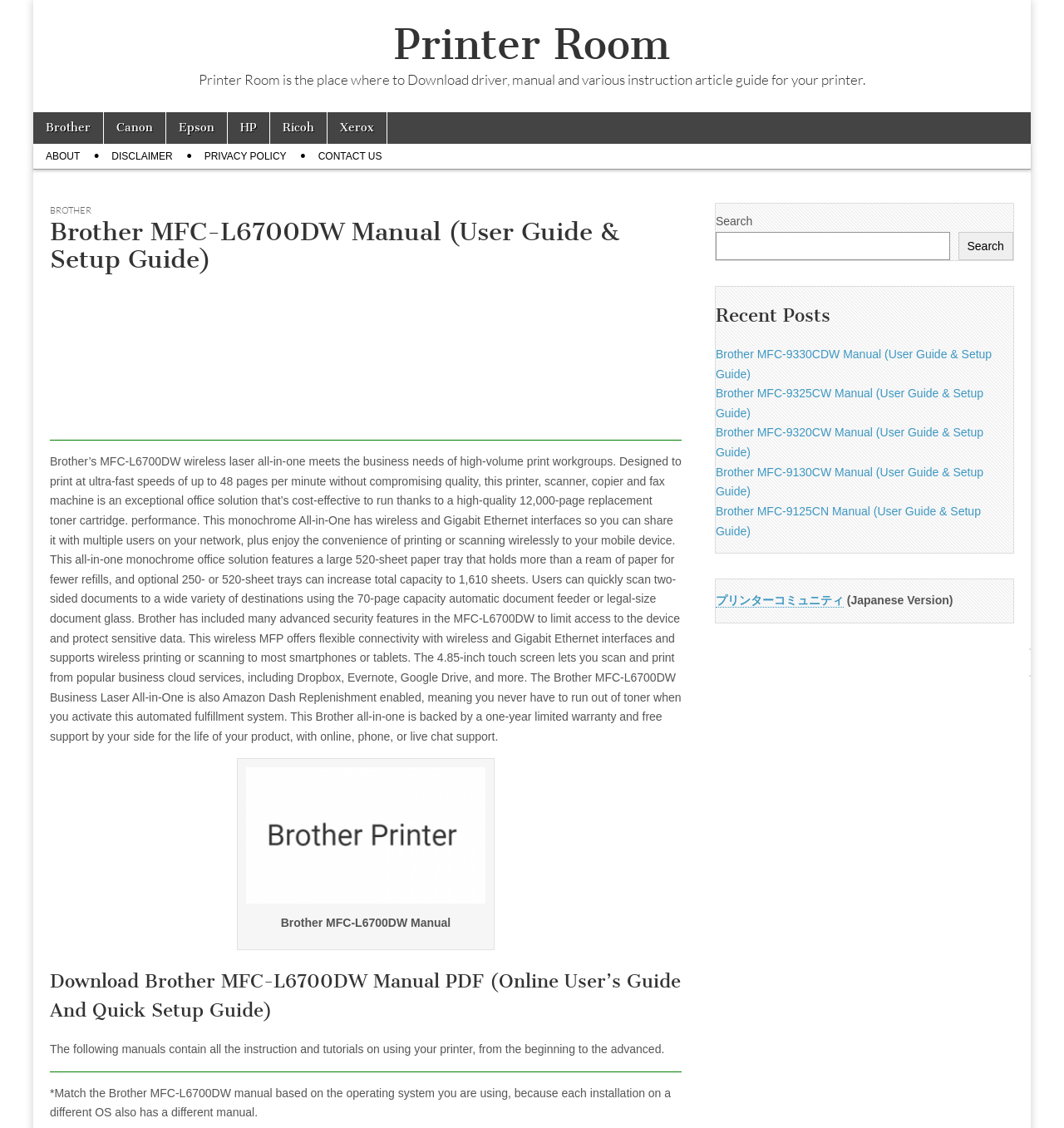Please specify the bounding box coordinates of the clickable region to carry out the following instruction: "Click on the 'Printer Room' link". The coordinates should be four float numbers between 0 and 1, in the format [left, top, right, bottom].

[0.37, 0.017, 0.63, 0.062]